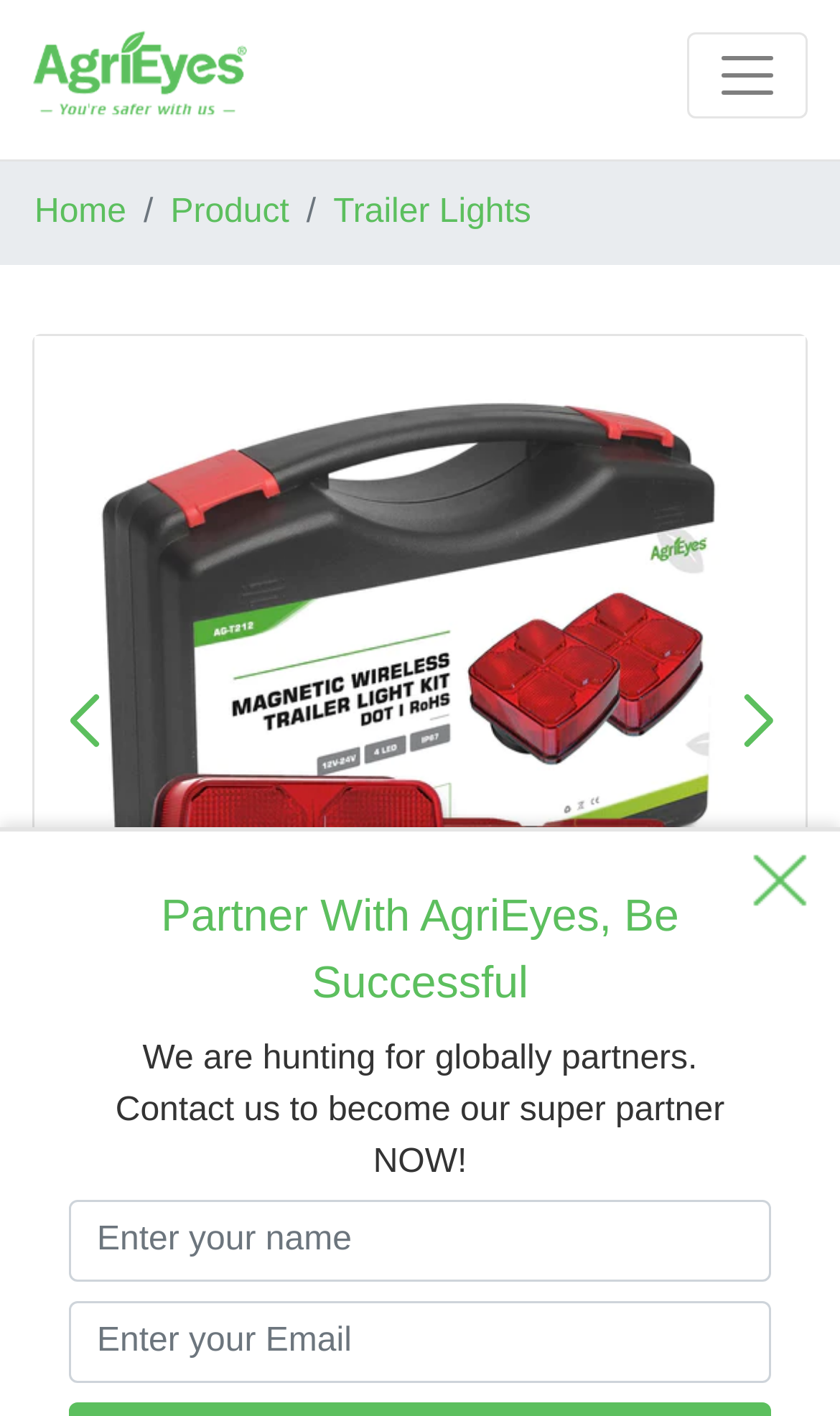Give a detailed account of the webpage's layout and content.

The webpage appears to be a product page for AgriEyes Wireless Trailer Lights Kit For Towing Truck. At the top left corner, there is a logo of AgriEyes, accompanied by a link to the logo. Next to the logo, there is a toggle navigation button. Below the logo, there is a navigation breadcrumb with three links: Home, Product, and Trailer Lights.

The main content of the page is divided into two sections. On the left side, there is a carousel with previous and next slide buttons. On the right side, there is a heading that reads "Agrieyes Wireless Trailer Lights Kit For Towing Truck", followed by a subheading "Features:". 

Below the carousel, there are three paragraphs of text. The first paragraph reads "Partner With AgriEyes, Be Successful". The second paragraph states "We are hunting for globally partners." The third paragraph is a call-to-action, saying "Contact us to become our super partner NOW!". 

At the bottom of the page, there is a form with two required textboxes, one for entering a name and the other for entering an email address.